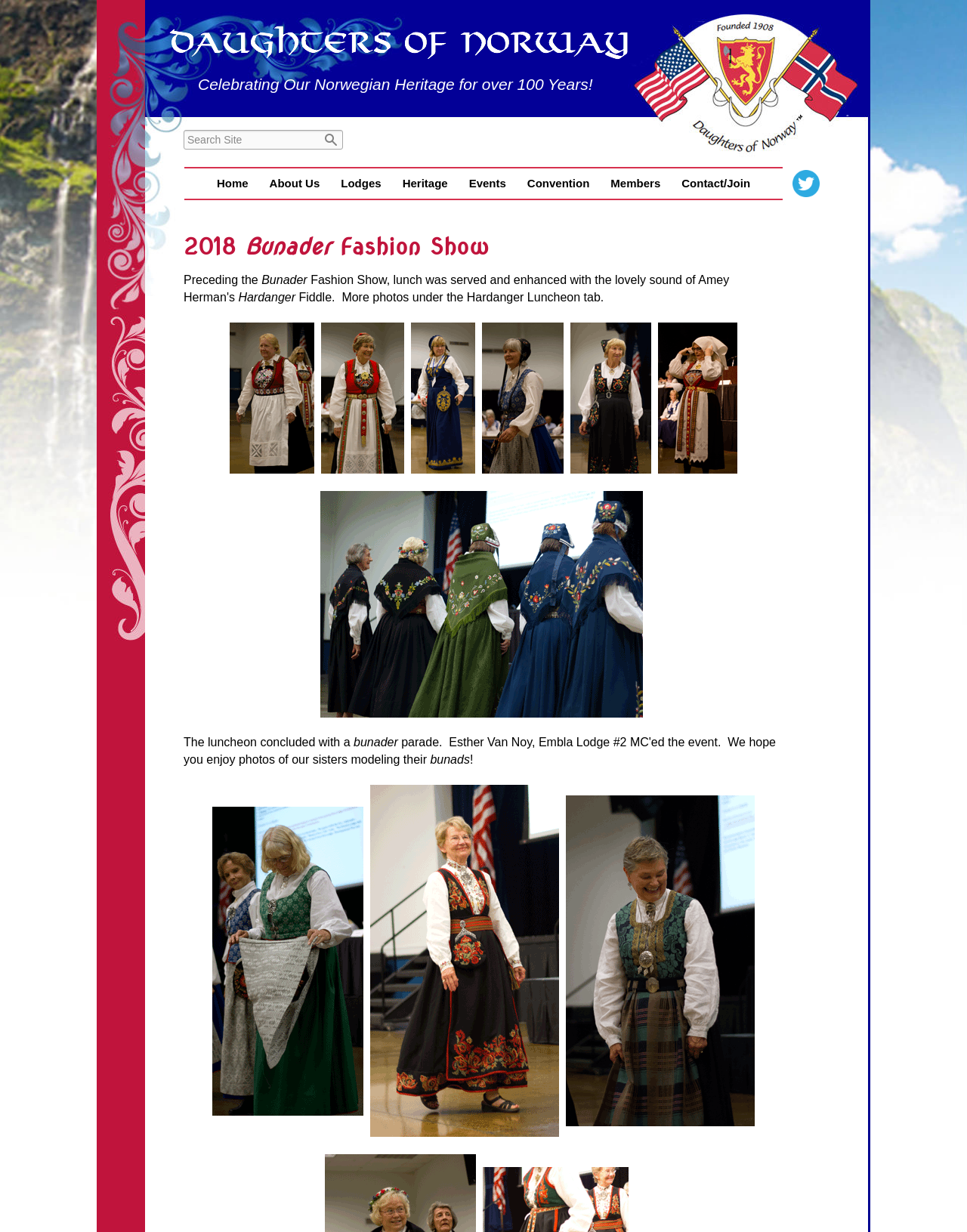How many images are displayed on the webpage?
Answer the question with a single word or phrase, referring to the image.

9